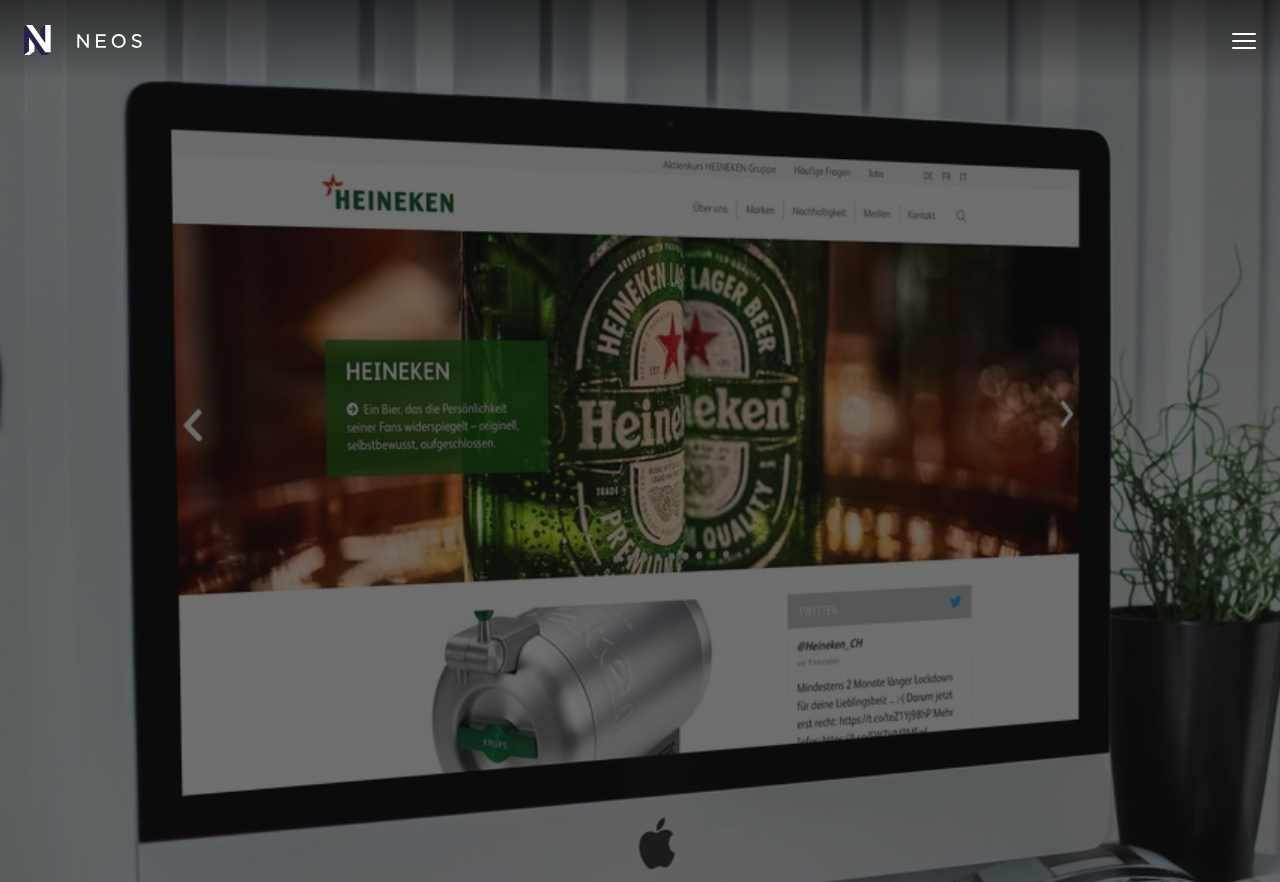Elaborate on the different components and information displayed on the webpage.

The webpage appears to be a news or blog page for Neos.io, a content management system. At the top left, there is a small image. On the top right, there is a link. Below these elements, there is a long list of links, taking up most of the page's vertical space. These links have titles that seem to be news articles, updates, or announcements related to Neos.io, such as release notes, event recaps, and team updates. The links are stacked vertically, with the most recent ones at the top. 

At the bottom left, there is another link with the title "DE", which might be a language selection option. Overall, the page is densely packed with links, suggesting that it is a hub for news and updates about Neos.io.